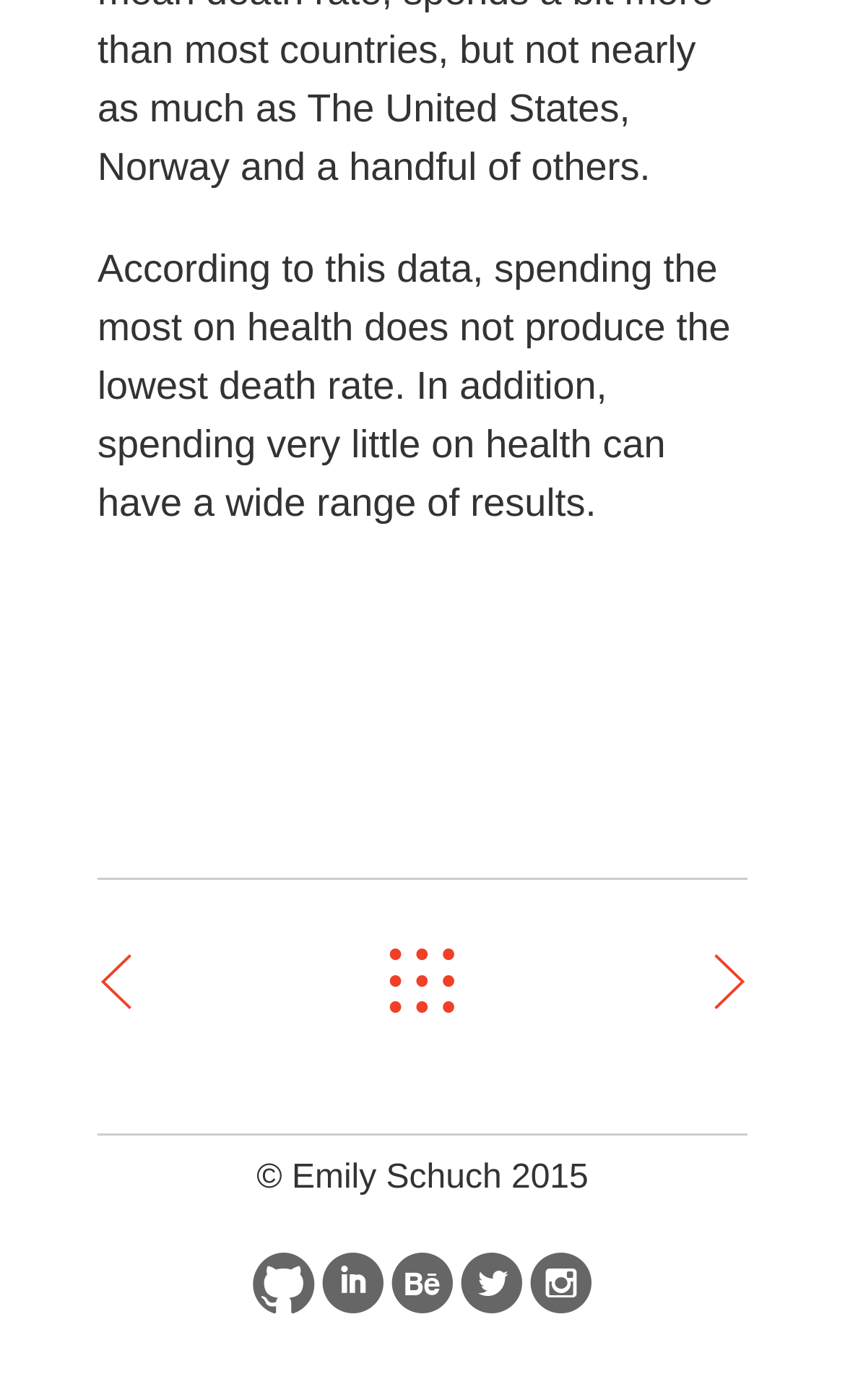Respond to the following question using a concise word or phrase: 
Who is the author of the content?

Emily Schuch